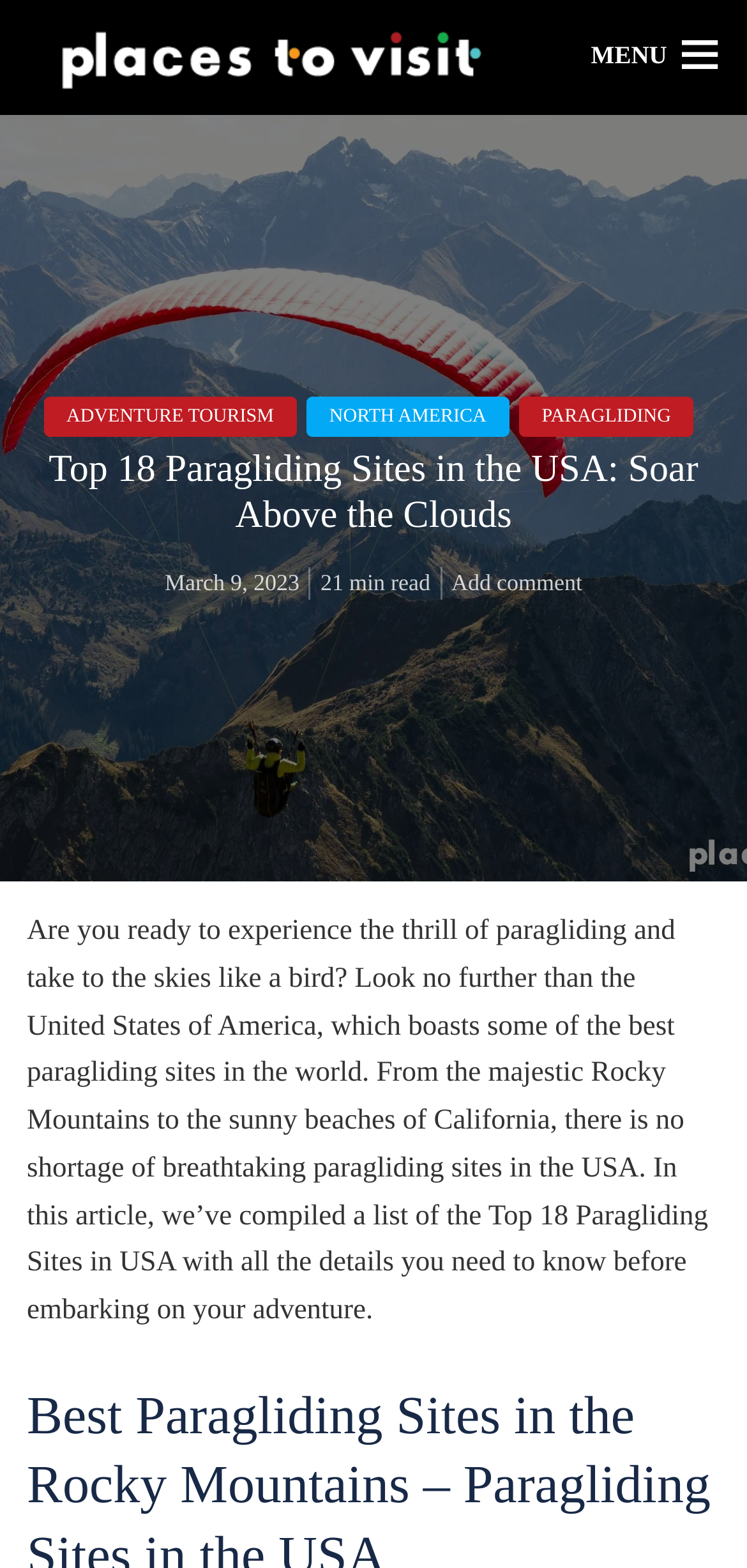Identify the bounding box of the HTML element described here: "Paragliding". Provide the coordinates as four float numbers between 0 and 1: [left, top, right, bottom].

[0.695, 0.253, 0.929, 0.278]